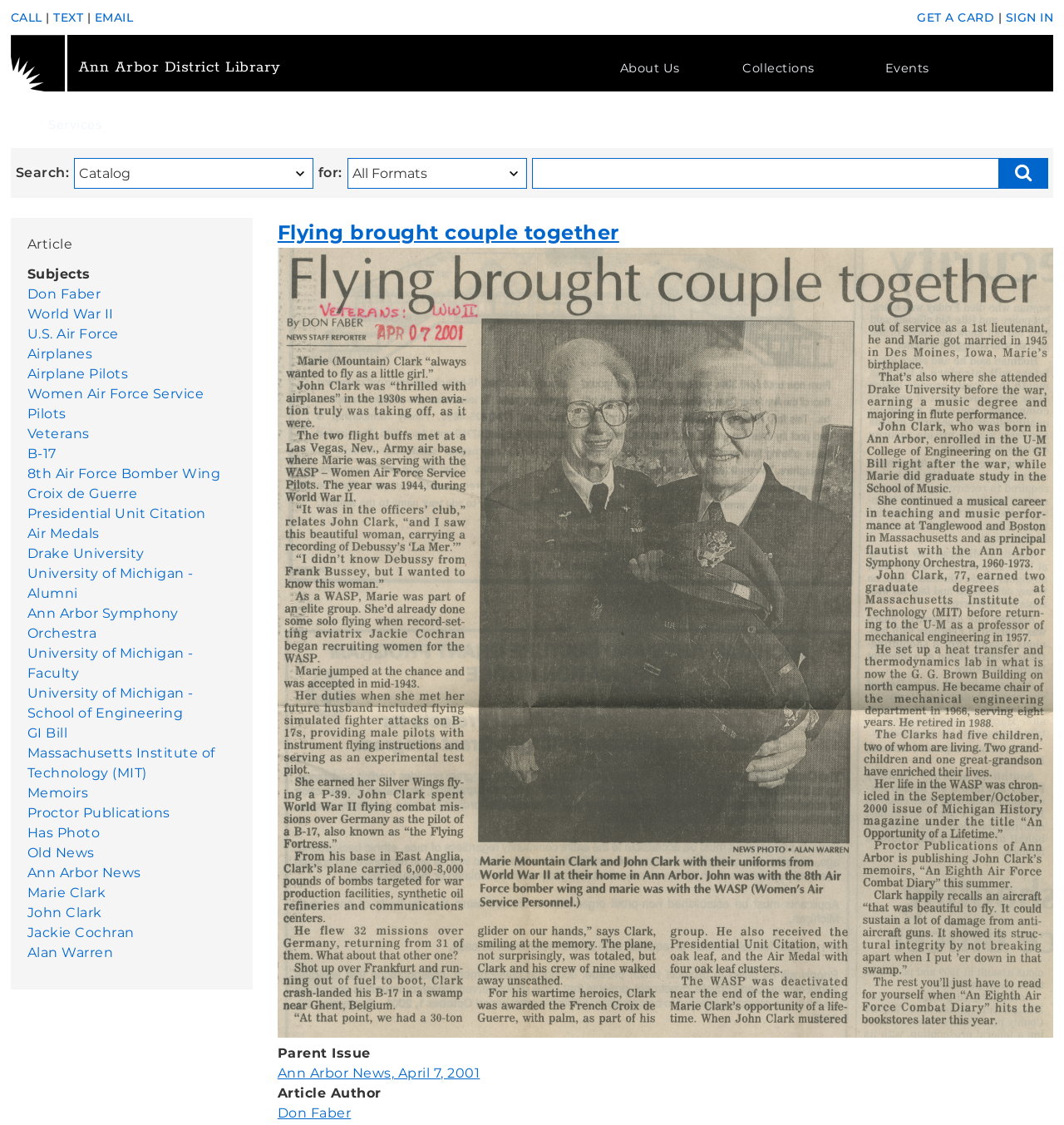What is the date of the article?
Respond to the question with a single word or phrase according to the image.

April 7, 2001